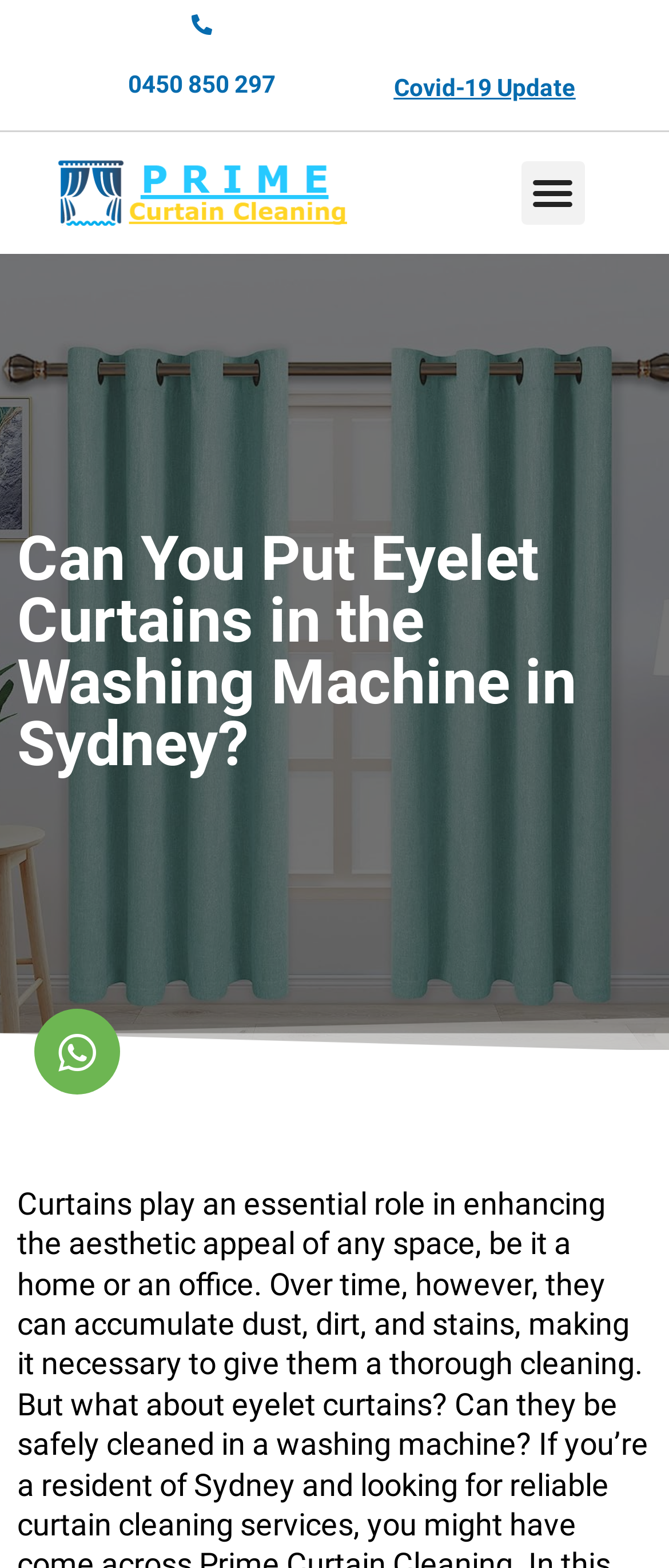Answer the question with a brief word or phrase:
Is the menu toggle button expanded?

No